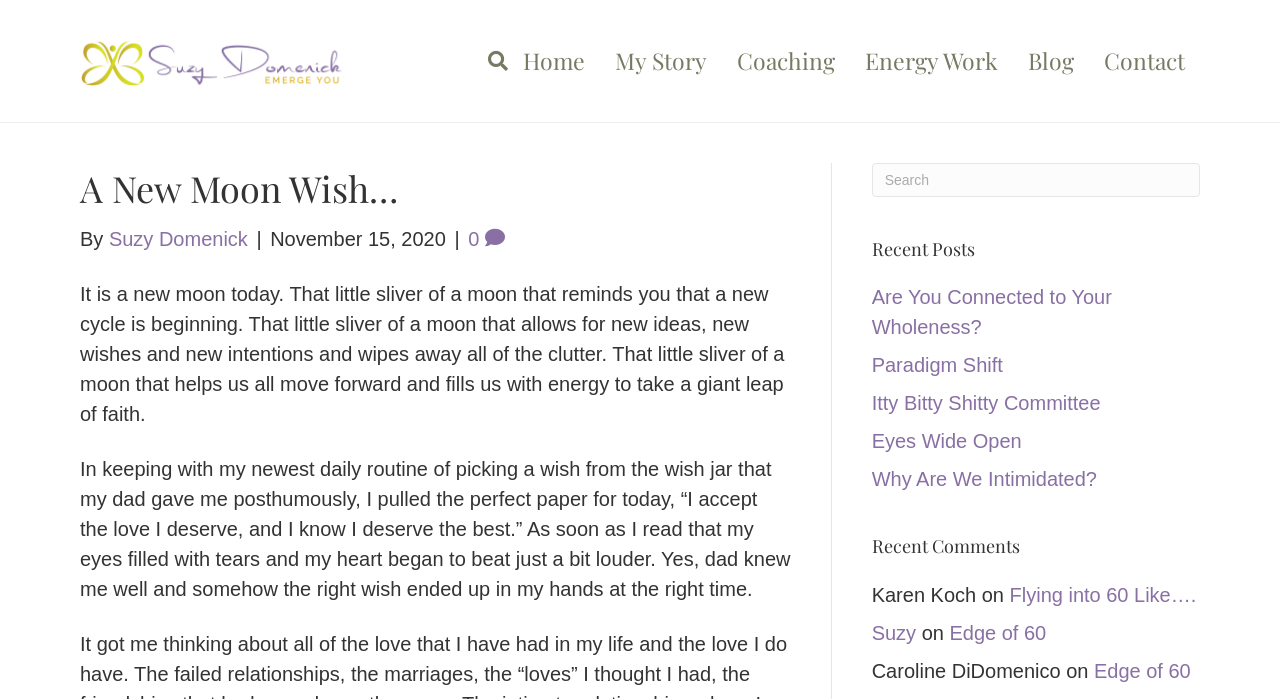What is the date of the blog post?
Give a one-word or short-phrase answer derived from the screenshot.

November 15, 2020